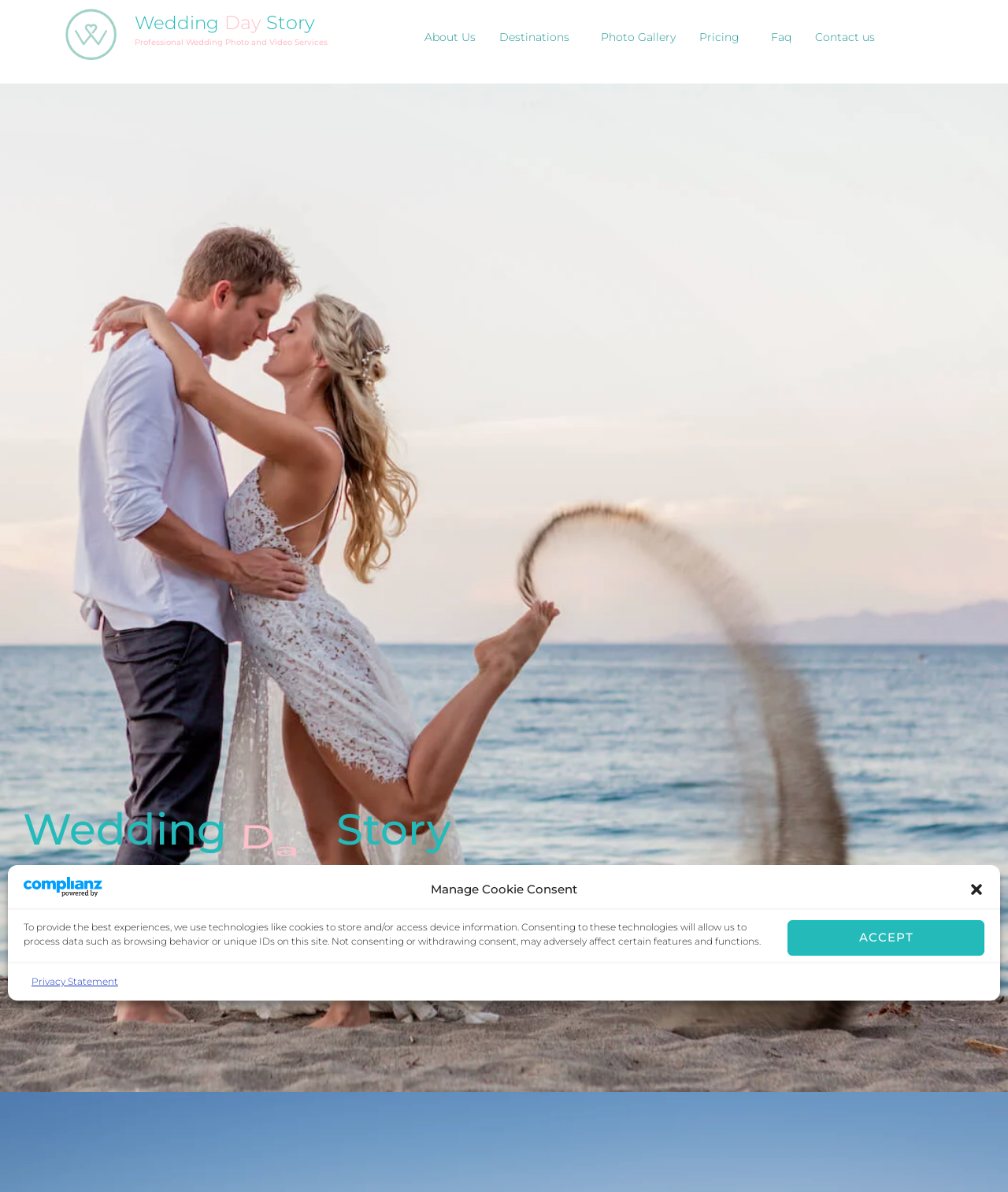Could you determine the bounding box coordinates of the clickable element to complete the instruction: "Check the Photo Gallery"? Provide the coordinates as four float numbers between 0 and 1, i.e., [left, top, right, bottom].

[0.585, 0.019, 0.682, 0.044]